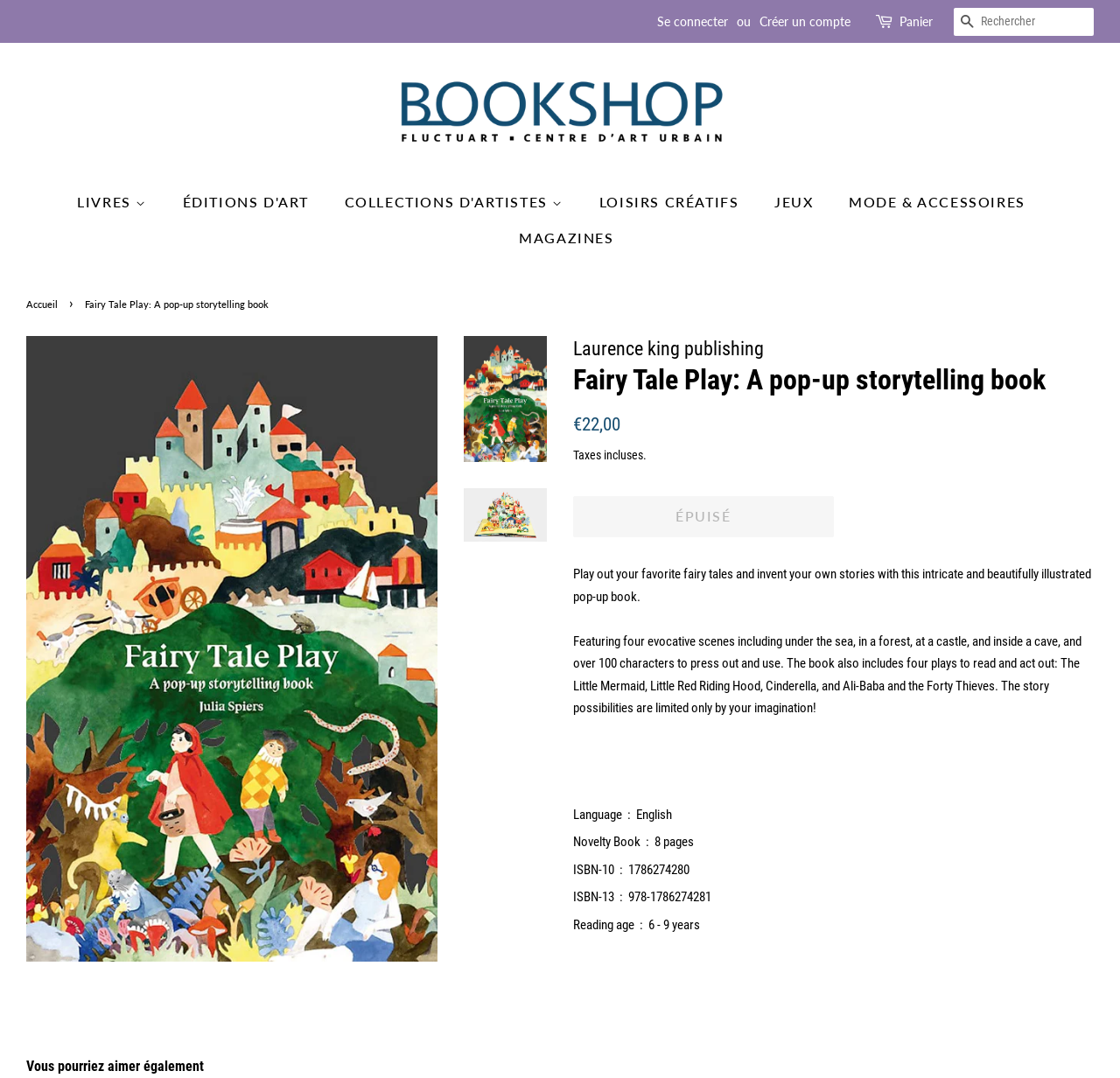Give a concise answer using one word or a phrase to the following question:
What is the price of the book?

€22,00